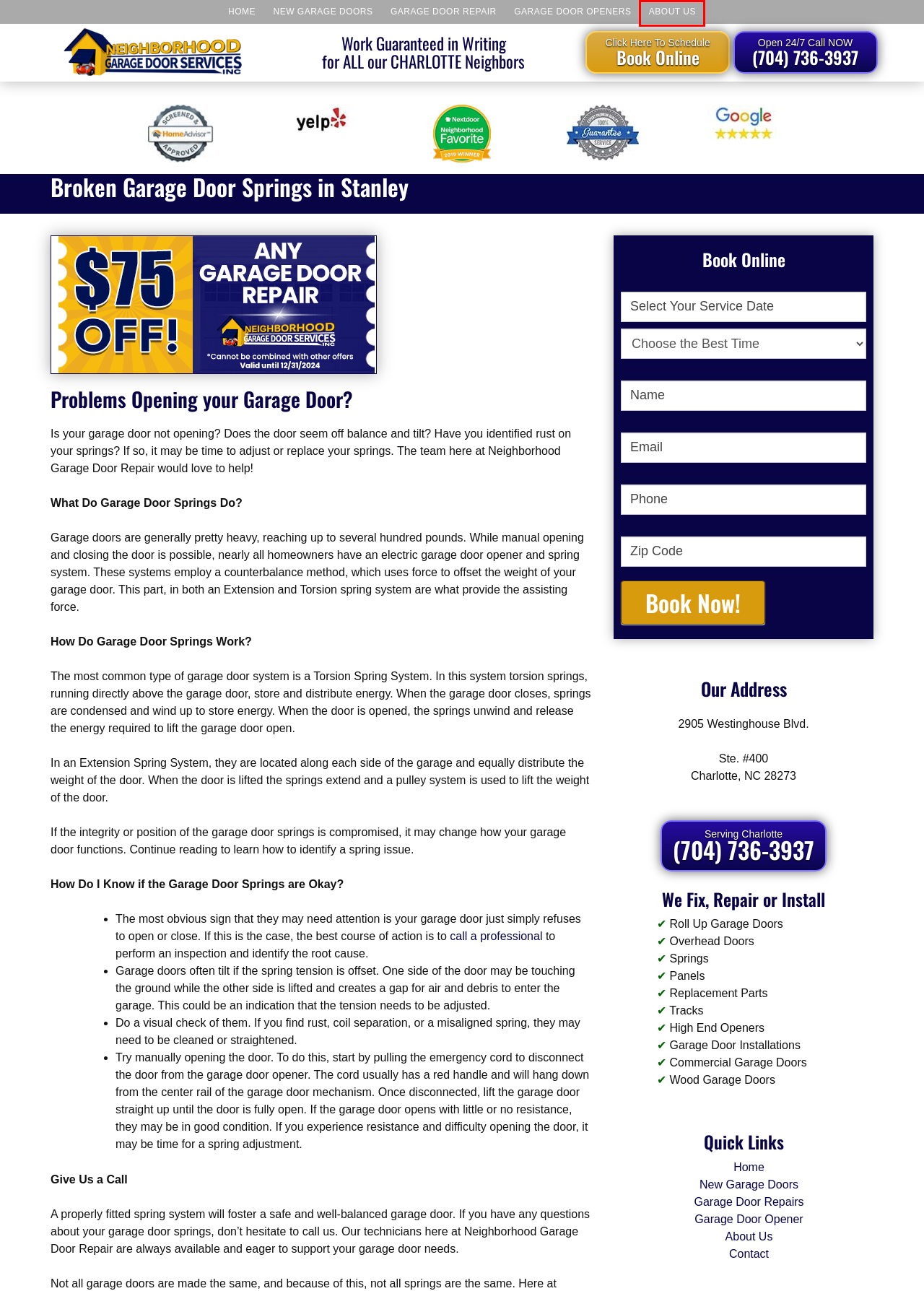Look at the screenshot of a webpage that includes a red bounding box around a UI element. Select the most appropriate webpage description that matches the page seen after clicking the highlighted element. Here are the candidates:
A. Rely on a Quality Garage Door Opener – Neighborhood Garage Door
B. Contact – Neighborhood Garage Door
C. Neighborhood Garage Door – Garage Door Repair & Installation
D. Mint Hill – Neighborhood Garage Door
E. Rockwell – Neighborhood Garage Door
F. Your Home for New Garage Doors – Neighborhood Garage Door
G. About Neighborhood Garage Doors – Neighborhood Garage Door
H. Your Garage Door Repair Professional – Neighborhood Garage Door

G